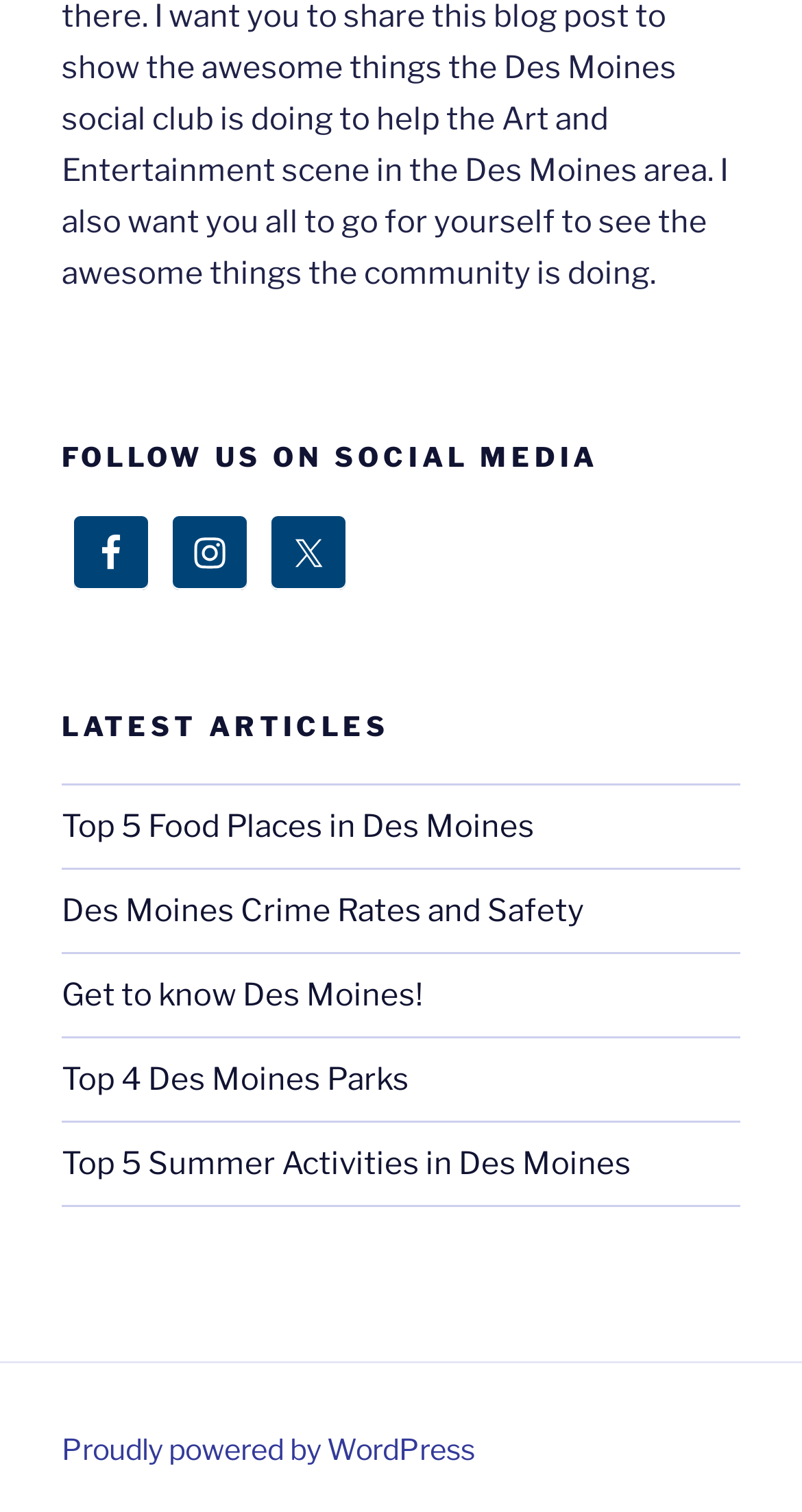Using the description "Get to know Des Moines!", locate and provide the bounding box of the UI element.

[0.077, 0.646, 0.528, 0.67]